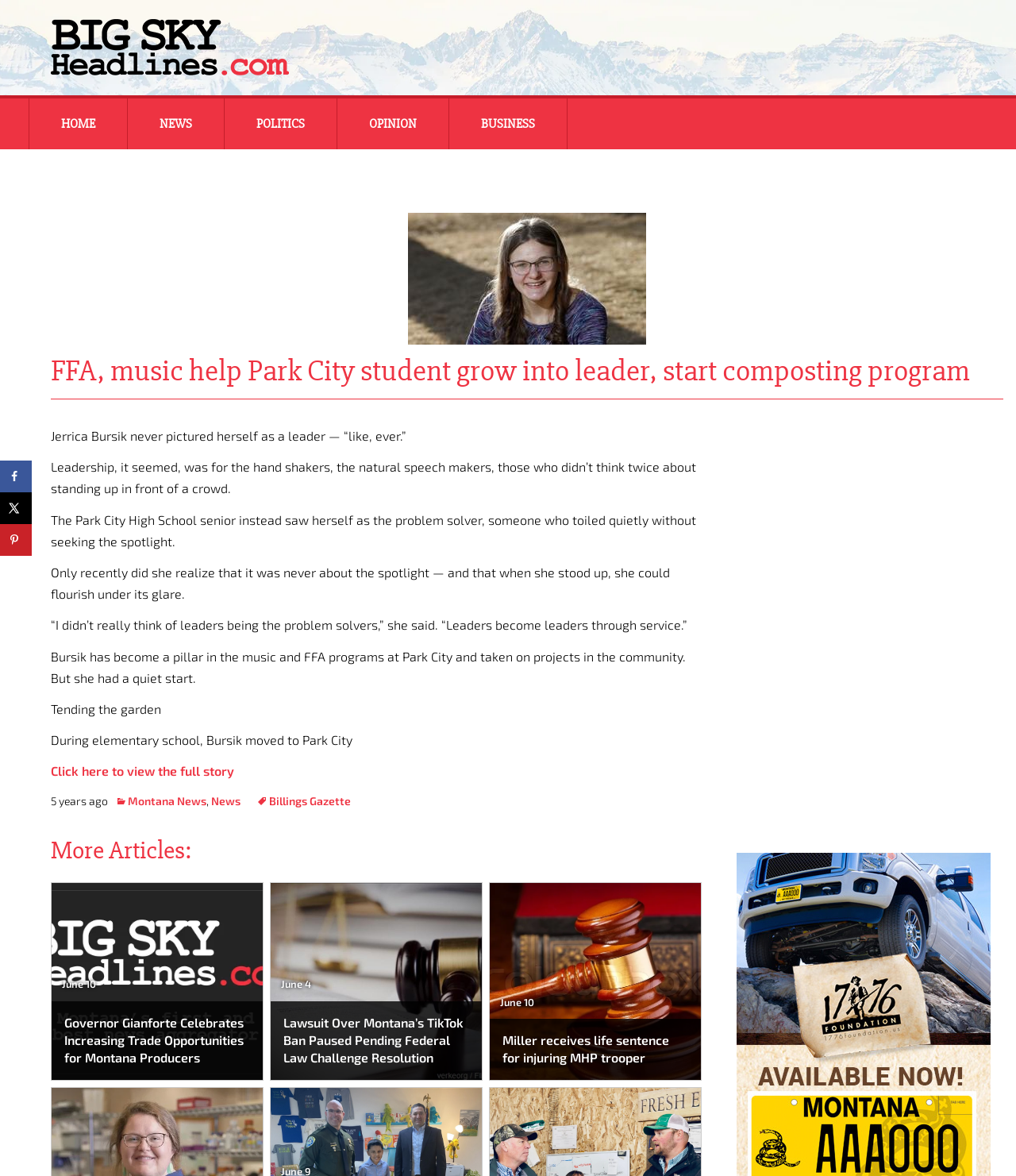Identify the bounding box coordinates of the element to click to follow this instruction: 'Click on the 'HOME' link'. Ensure the coordinates are four float values between 0 and 1, provided as [left, top, right, bottom].

[0.029, 0.084, 0.125, 0.127]